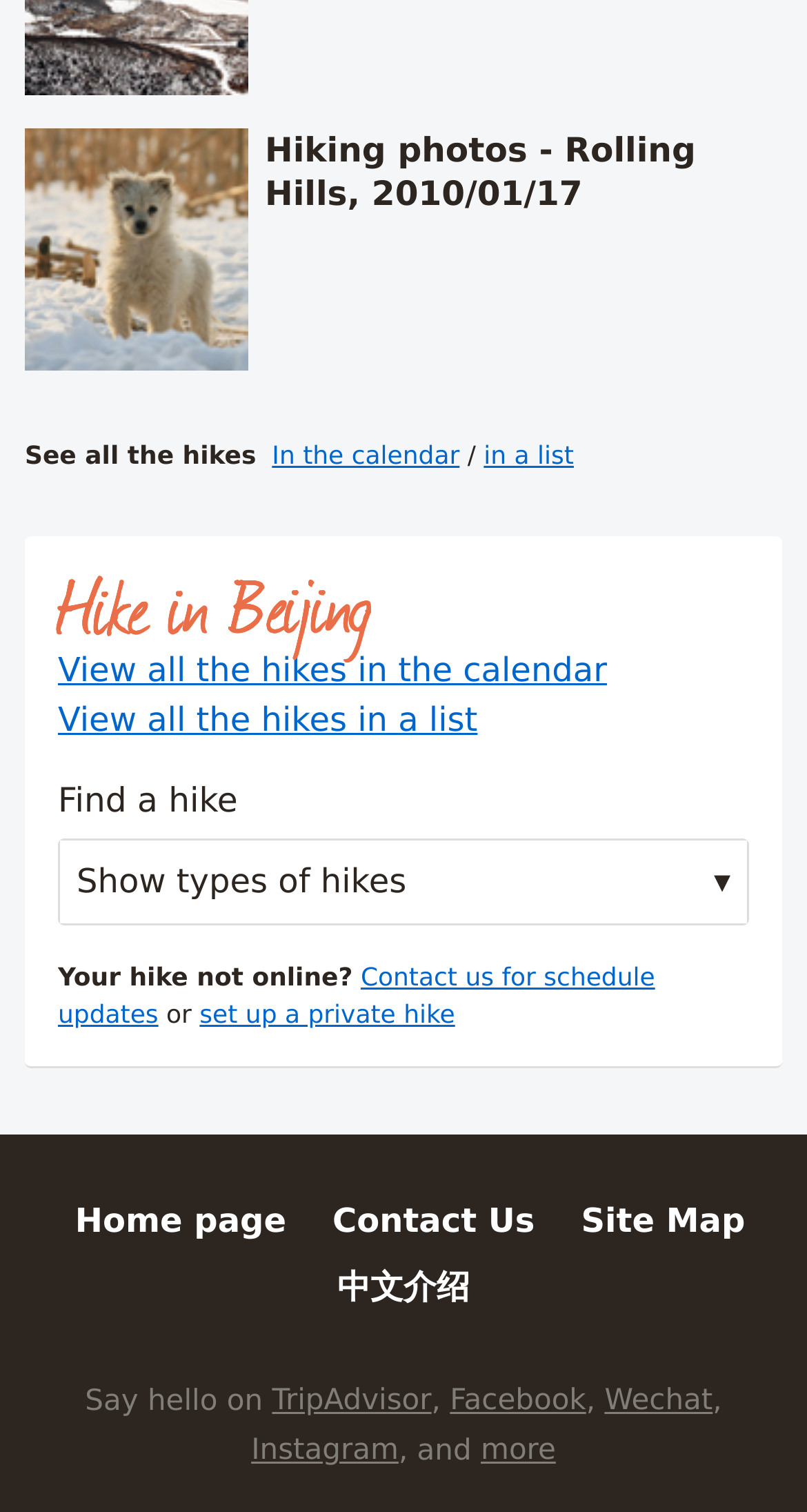Please determine the bounding box coordinates of the element to click in order to execute the following instruction: "See all hikes in the calendar". The coordinates should be four float numbers between 0 and 1, specified as [left, top, right, bottom].

[0.337, 0.292, 0.569, 0.311]